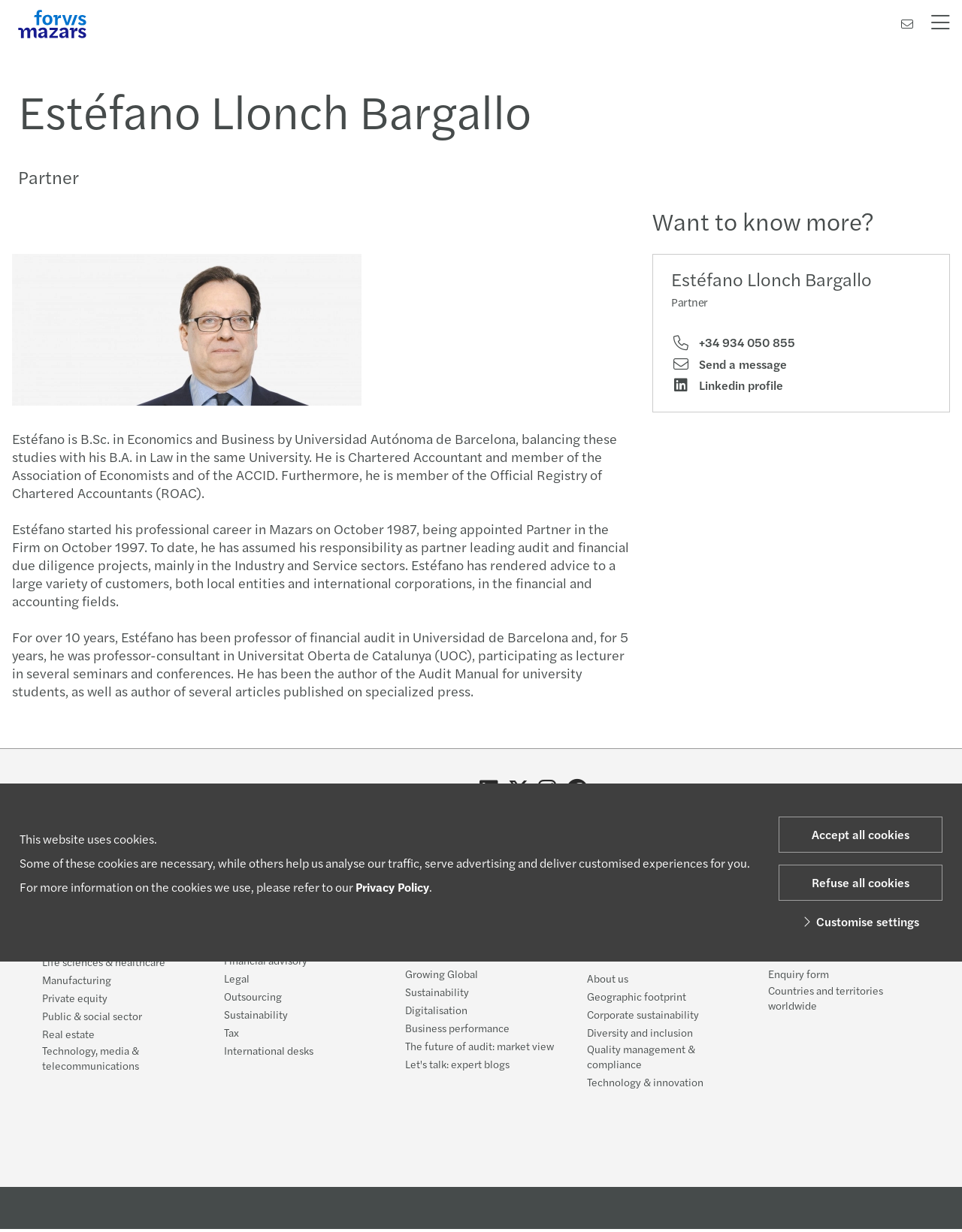What is the name of the firm where Estéfano works?
Look at the image and respond with a one-word or short phrase answer.

Mazars